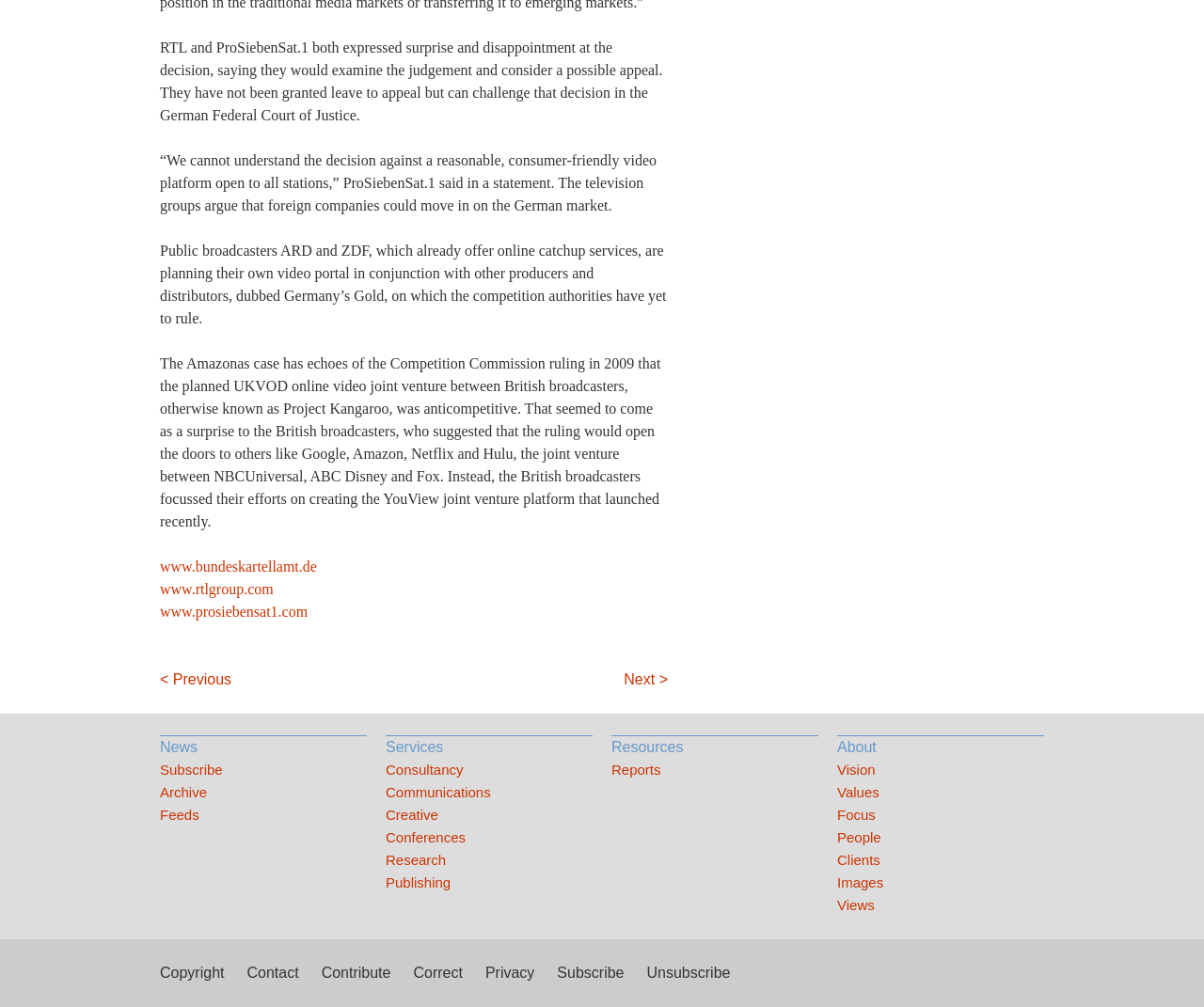Provide the bounding box coordinates, formatted as (top-left x, top-left y, bottom-right x, bottom-right y), with all values being floating point numbers between 0 and 1. Identify the bounding box of the UI element that matches the description: Conferences

[0.32, 0.821, 0.492, 0.843]